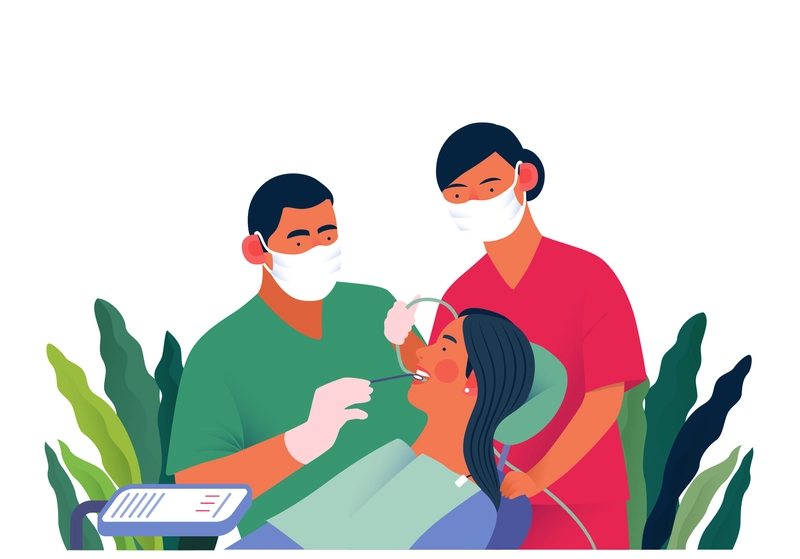Explain the image with as much detail as possible.

The image depicts a modern dental office scene, highlighting a patient-centered approach to dental care. In the foreground, a relaxed female patient sits in a dental chair, smiling as she is attended to by a dental professional. The clinician, wearing a green scrubs top and a face mask, gently examines her mouth with a dental tool, ensuring a comfortable and thorough checkup. A second dental assistant, dressed in a red scrub, offers support, showcasing teamwork in providing quality care. Surrounding the dental professionals are lush green plants, contributing to a soothing environment. This scene is set against a clean, bright backdrop, emphasizing the availability of dental services in the area, particularly for Saturday walk-ins, making it highly accessible for patients seeking immediate care.